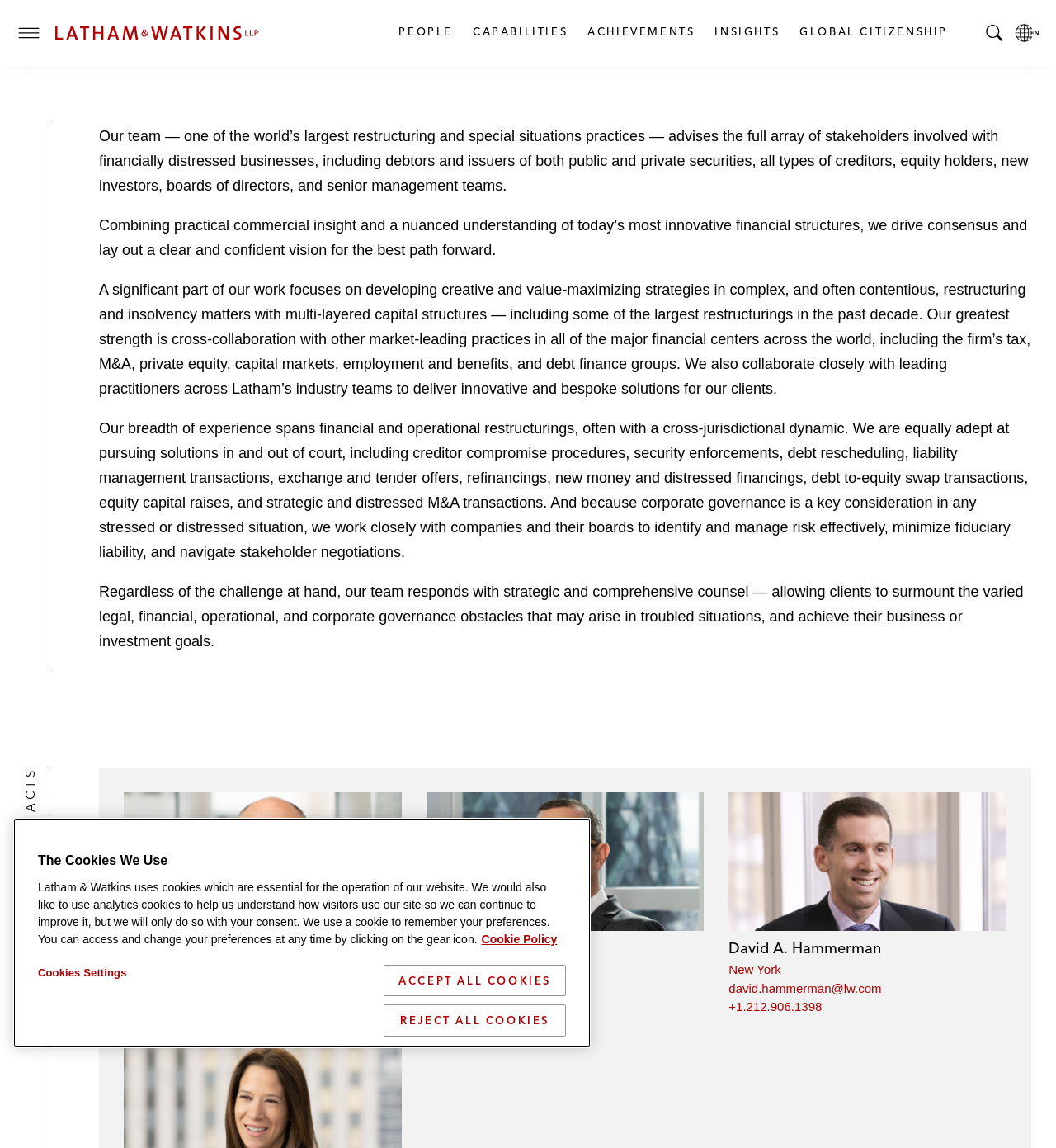Please identify the bounding box coordinates of where to click in order to follow the instruction: "View the capabilities page".

[0.448, 0.021, 0.536, 0.036]